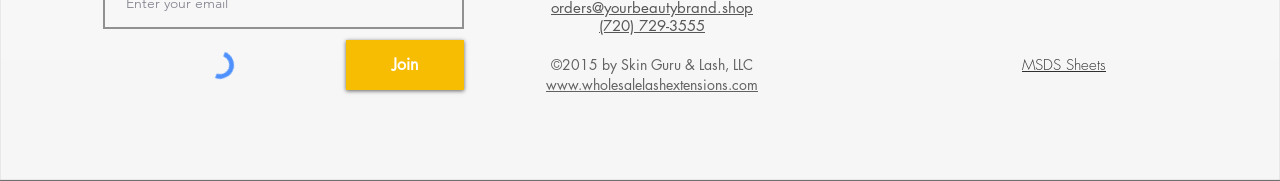Identify the bounding box for the UI element described as: "www.wholesalelashextensions.com". Ensure the coordinates are four float numbers between 0 and 1, formatted as [left, top, right, bottom].

[0.427, 0.421, 0.592, 0.52]